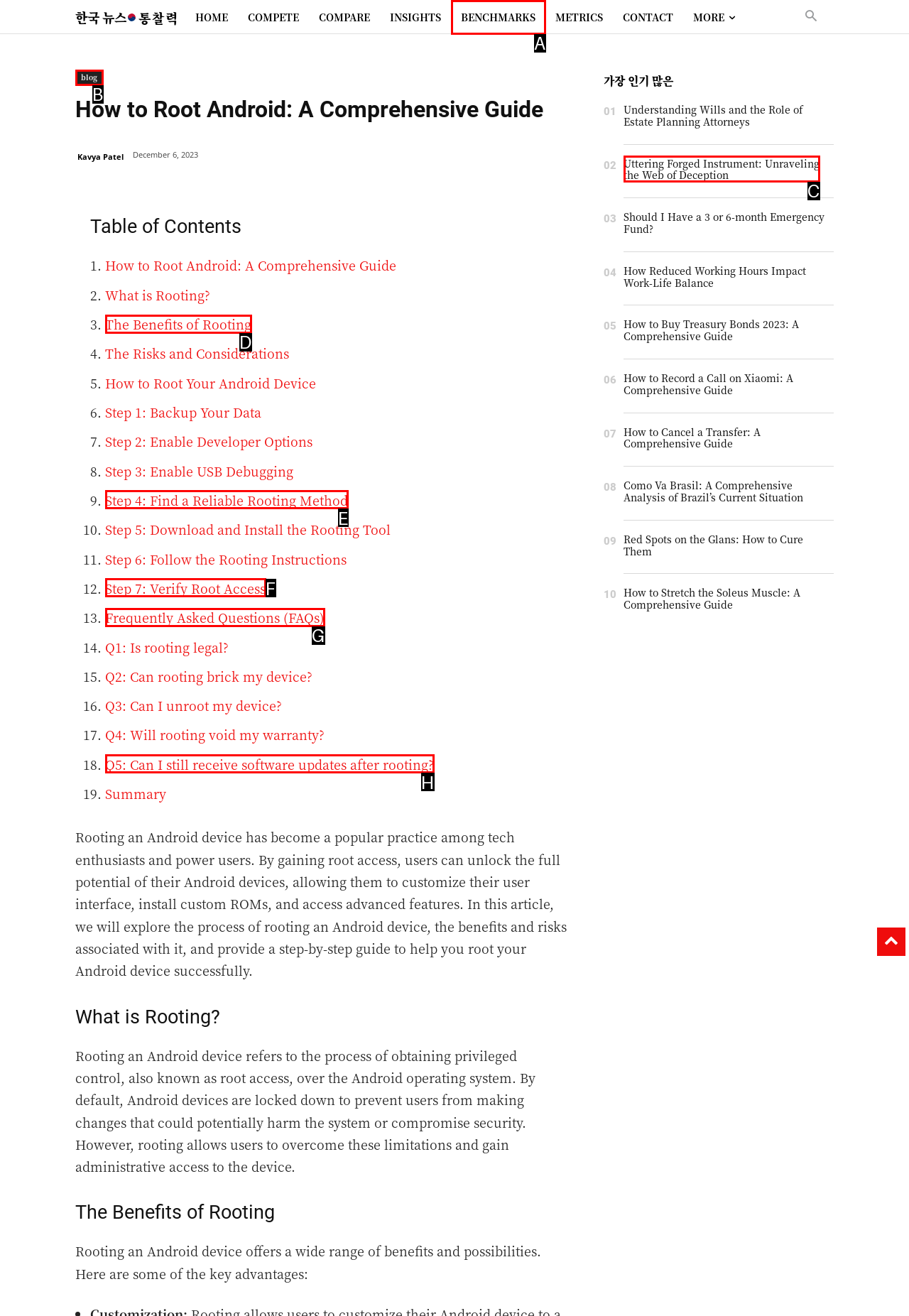Identify which option matches the following description: Step 7: Verify Root Access
Answer by giving the letter of the correct option directly.

F